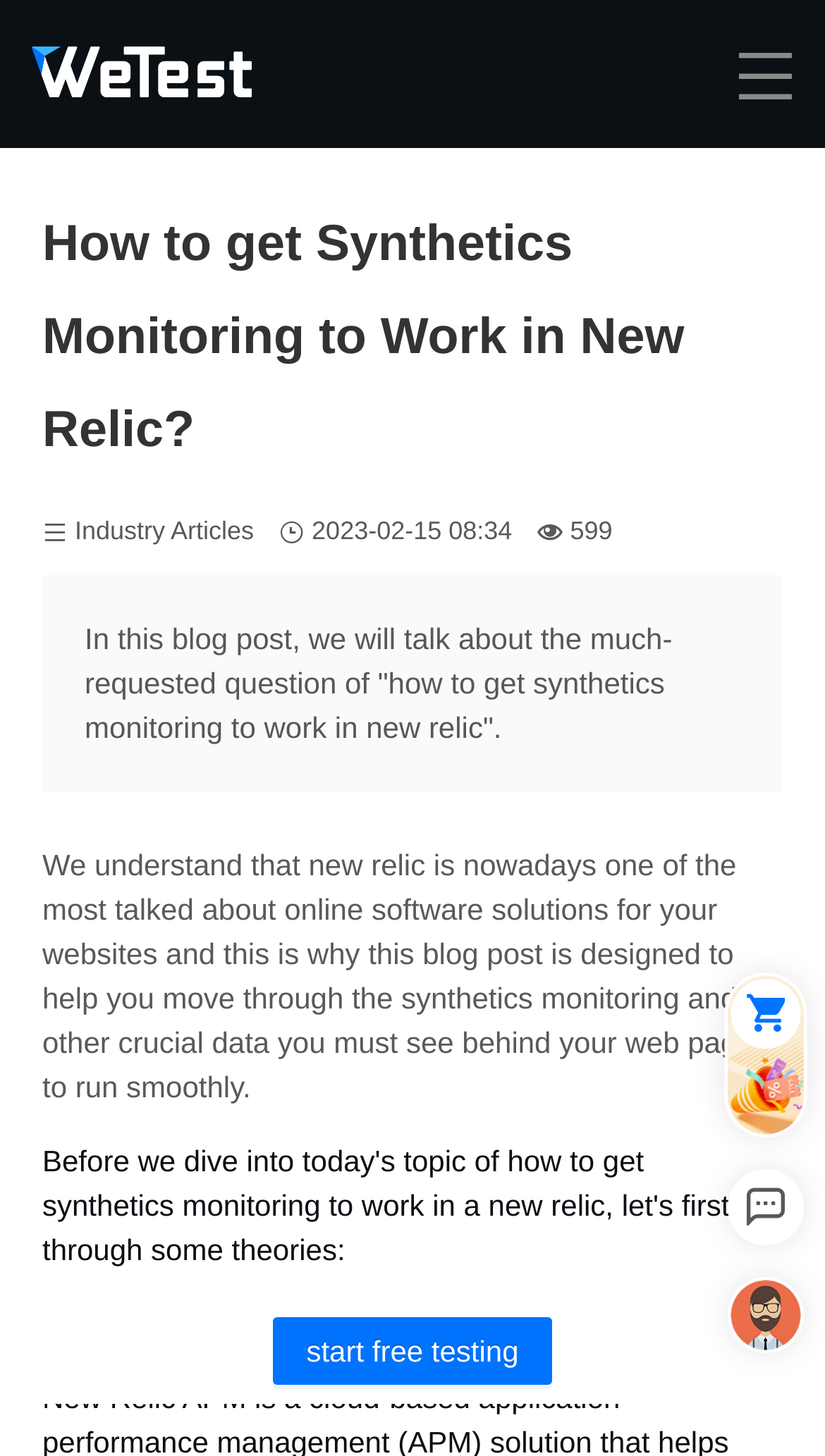Construct a thorough caption encompassing all aspects of the webpage.

The webpage appears to be a blog post titled "How to get Synthetics Monitoring to Work in New Relic?" with a focus on discussing the much-requested question of how to get synthetics monitoring to work in New Relic. 

At the top of the page, there is a navigation menu with links to "WeTest - Quality Testing Service Platform for Game Developers", "Why Us", "Products", "Solution", "App QA", "Game QA", "Pricing", "Resources&Support", "Contact", "Intl - English", "Sign up", "Log in", and "Free Trial". 

Below the navigation menu, there is a heading with the same title as the webpage, "How to get Synthetics Monitoring to Work in New Relic?". 

To the right of the heading, there are two links, "About WeTest" and "Customer Success Stories". 

The main content of the blog post starts with a brief introduction, explaining that the post will discuss how to get synthetics monitoring to work in New Relic. The introduction is followed by a paragraph that provides more context about New Relic and its importance for websites. 

Further down, there is a subheading "What is New Relic?" and a call-to-action button "start free testing" located at the bottom right of the page. 

There is also an icon with a question mark, which appears to be a help icon, located at the bottom right corner of the page.